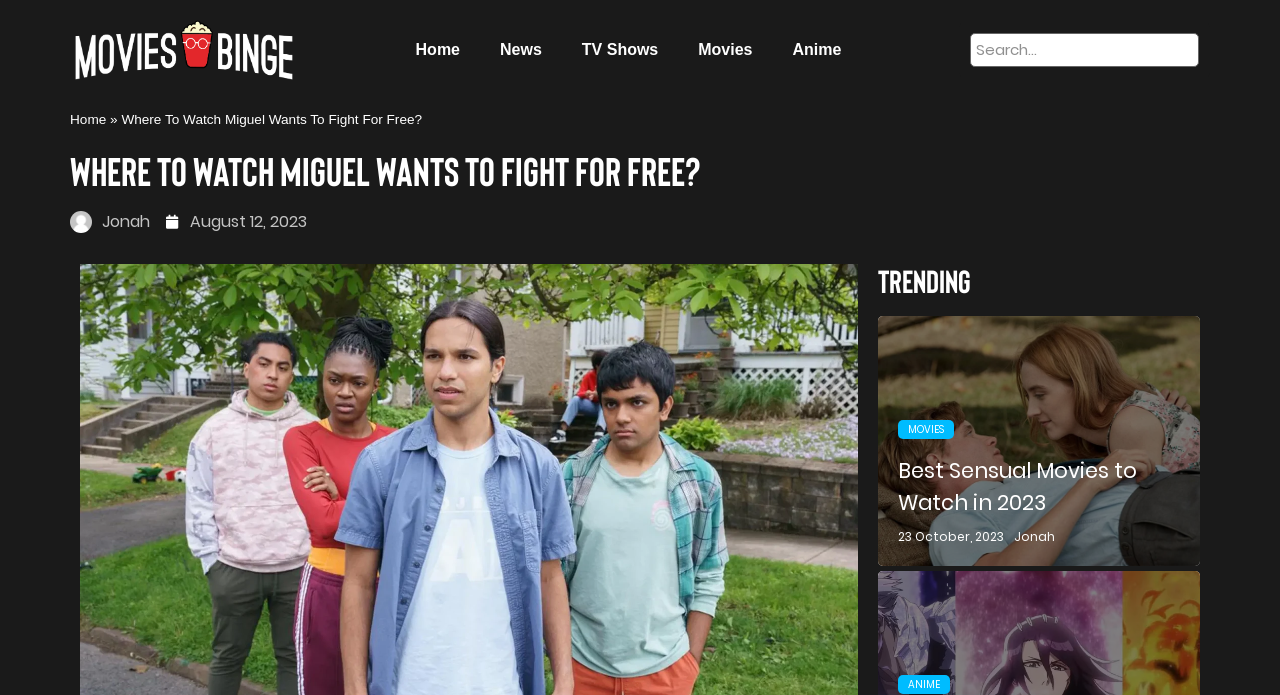Look at the image and give a detailed response to the following question: Who is the author of the article?

The webpage has a link 'Jonah Jonah' with an accompanying image, which suggests that Jonah is the author of the article or a contributor to the website. This is further supported by the presence of another link 'Jonah' in the article section.